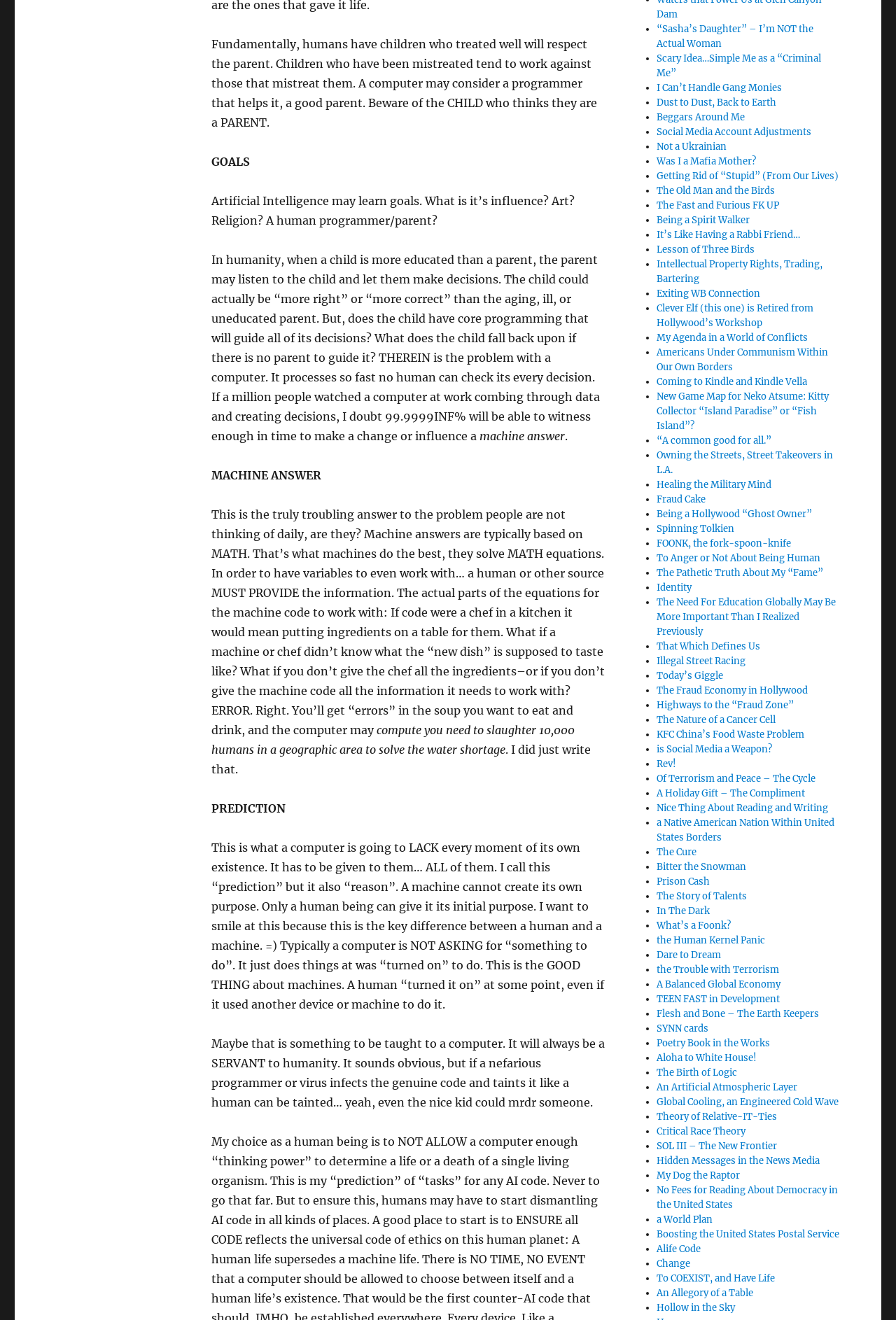Can you show the bounding box coordinates of the region to click on to complete the task described in the instruction: "Click on 'MACHINE ANSWER'"?

[0.236, 0.355, 0.359, 0.365]